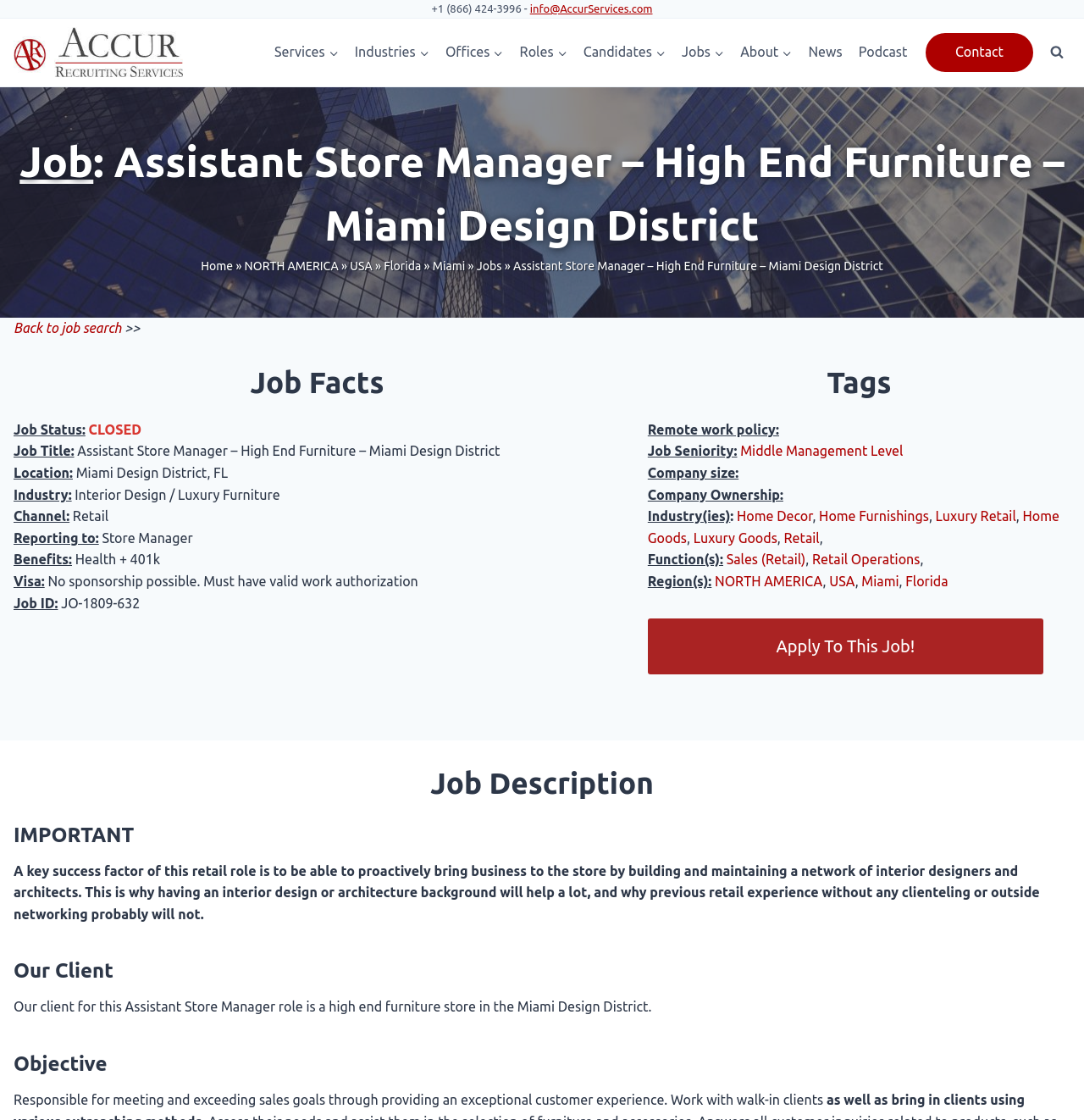Please mark the bounding box coordinates of the area that should be clicked to carry out the instruction: "Click the 'Services' link".

[0.246, 0.03, 0.32, 0.064]